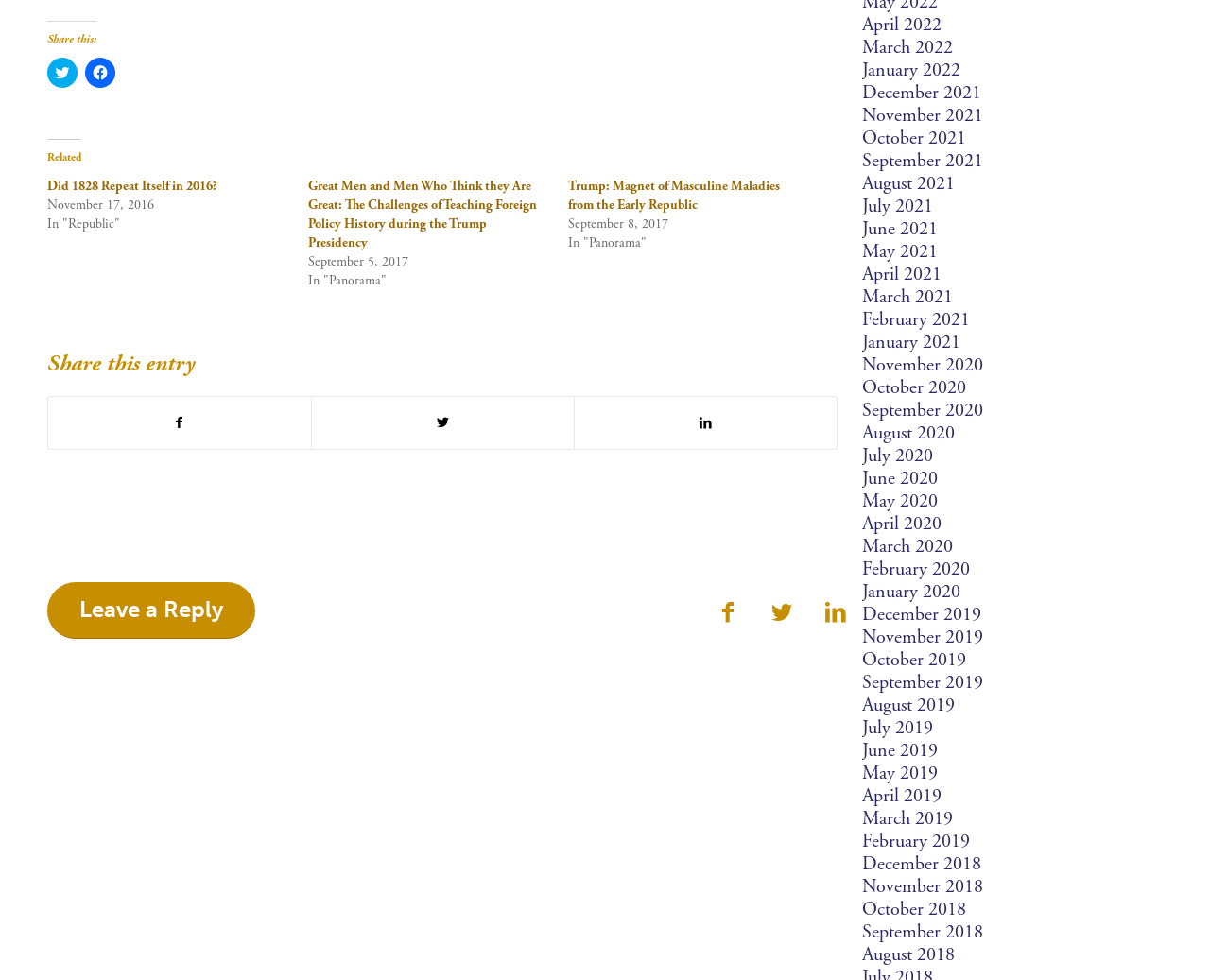Locate the bounding box coordinates of the element that should be clicked to execute the following instruction: "Go to Avid Aquarist homepage".

None